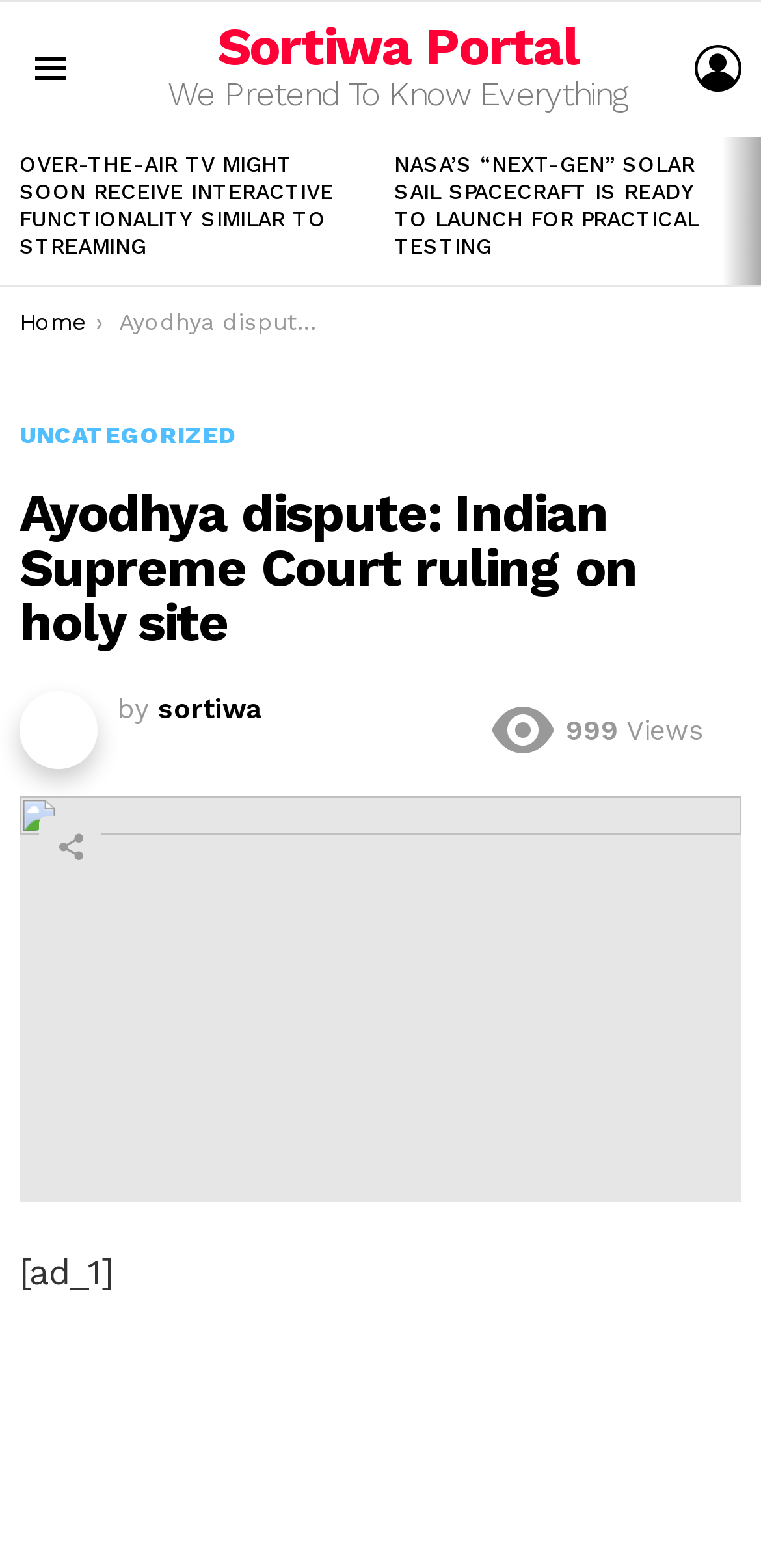Please identify and generate the text content of the webpage's main heading.

Ayodhya dispute: Indian Supreme Court ruling on holy site